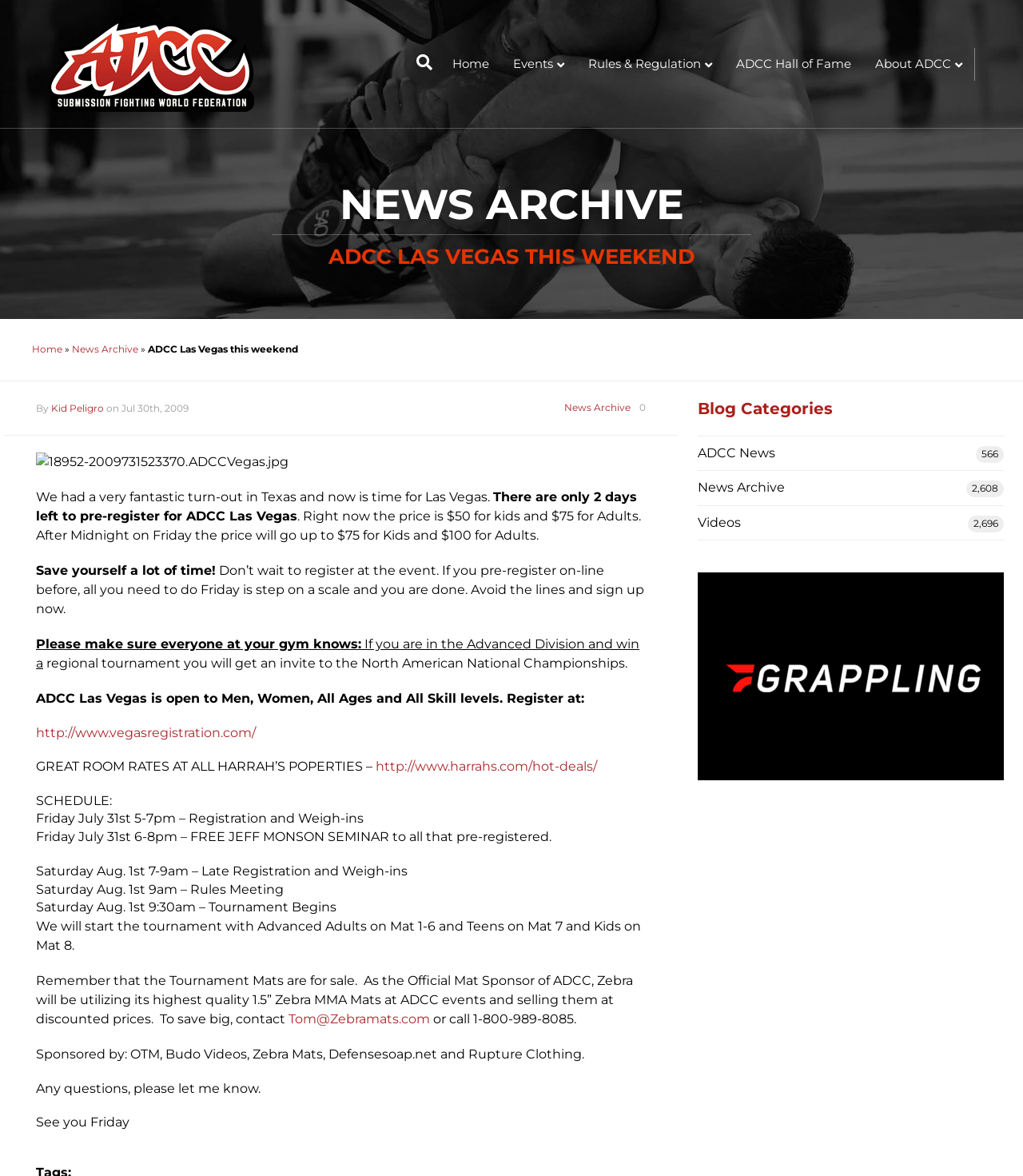What is the purpose of the webpage?
Based on the image, answer the question in a detailed manner.

The webpage appears to be an information page about the ADCC Las Vegas event. It provides details about the event, including the schedule, registration information, and rules. The webpage is likely intended to inform visitors about the event and provide them with necessary information to participate.